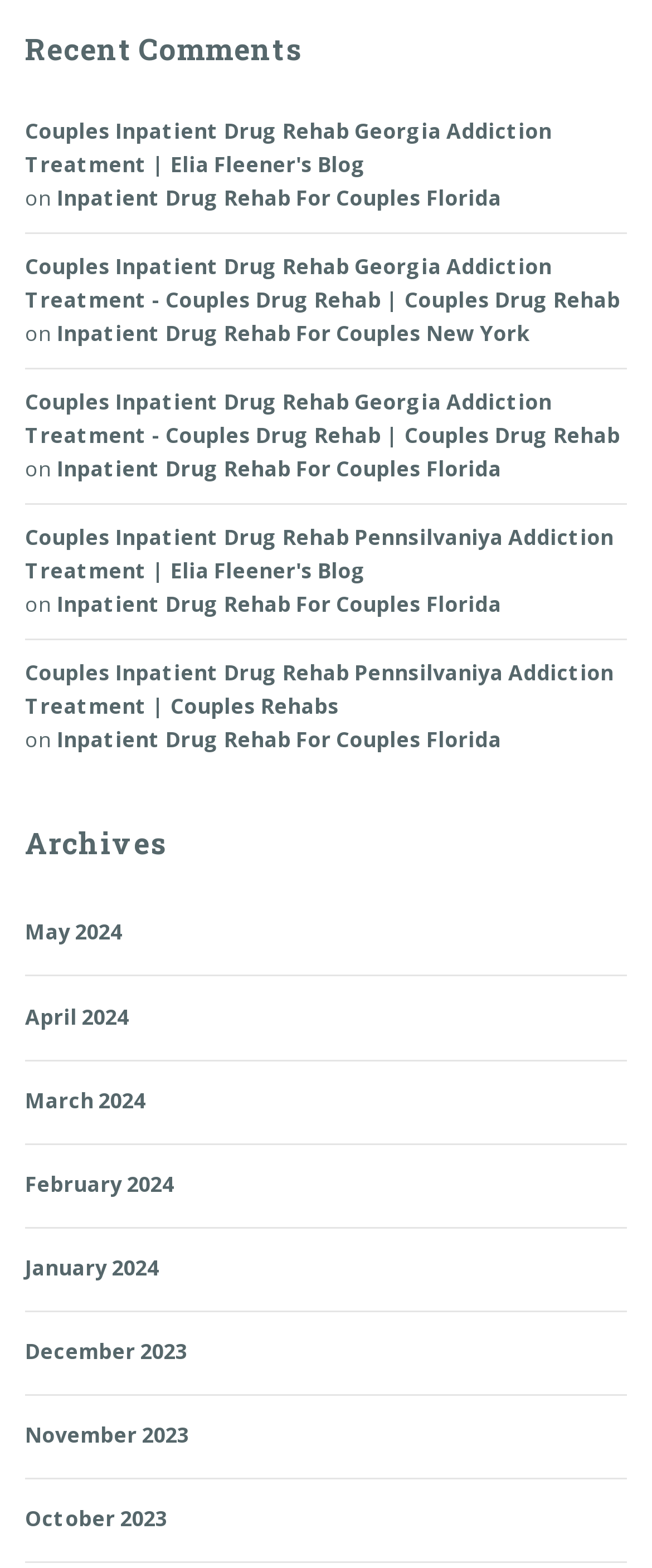Provide the bounding box coordinates of the HTML element this sentence describes: "November 2023". The bounding box coordinates consist of four float numbers between 0 and 1, i.e., [left, top, right, bottom].

[0.038, 0.889, 0.29, 0.943]